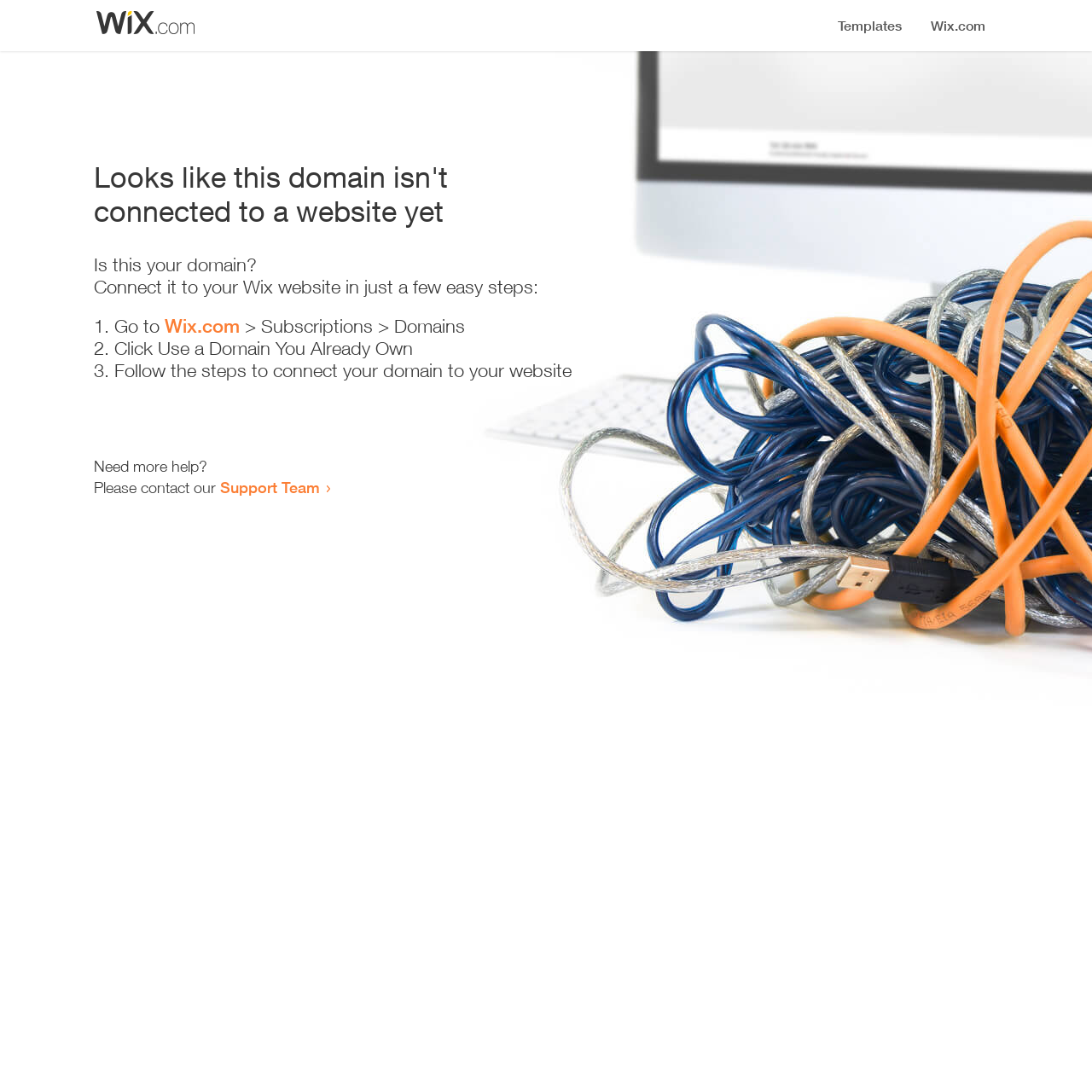Explain the webpage's layout and main content in detail.

The webpage appears to be an error page, indicating that a domain is not connected to a website yet. At the top, there is a small image, likely a logo or icon. Below the image, a prominent heading reads "Looks like this domain isn't connected to a website yet". 

Underneath the heading, a series of instructions are provided to connect the domain to a Wix website. The instructions are divided into three steps, each marked with a numbered list marker (1., 2., and 3.). The first step involves going to Wix.com, specifically the Subscriptions > Domains section. The second step is to click "Use a Domain You Already Own", and the third step is to follow the instructions to connect the domain to the website.

Below the instructions, there is a message asking if the user needs more help, followed by an invitation to contact the Support Team via a link. Overall, the webpage is providing guidance on how to resolve the issue of a disconnected domain.